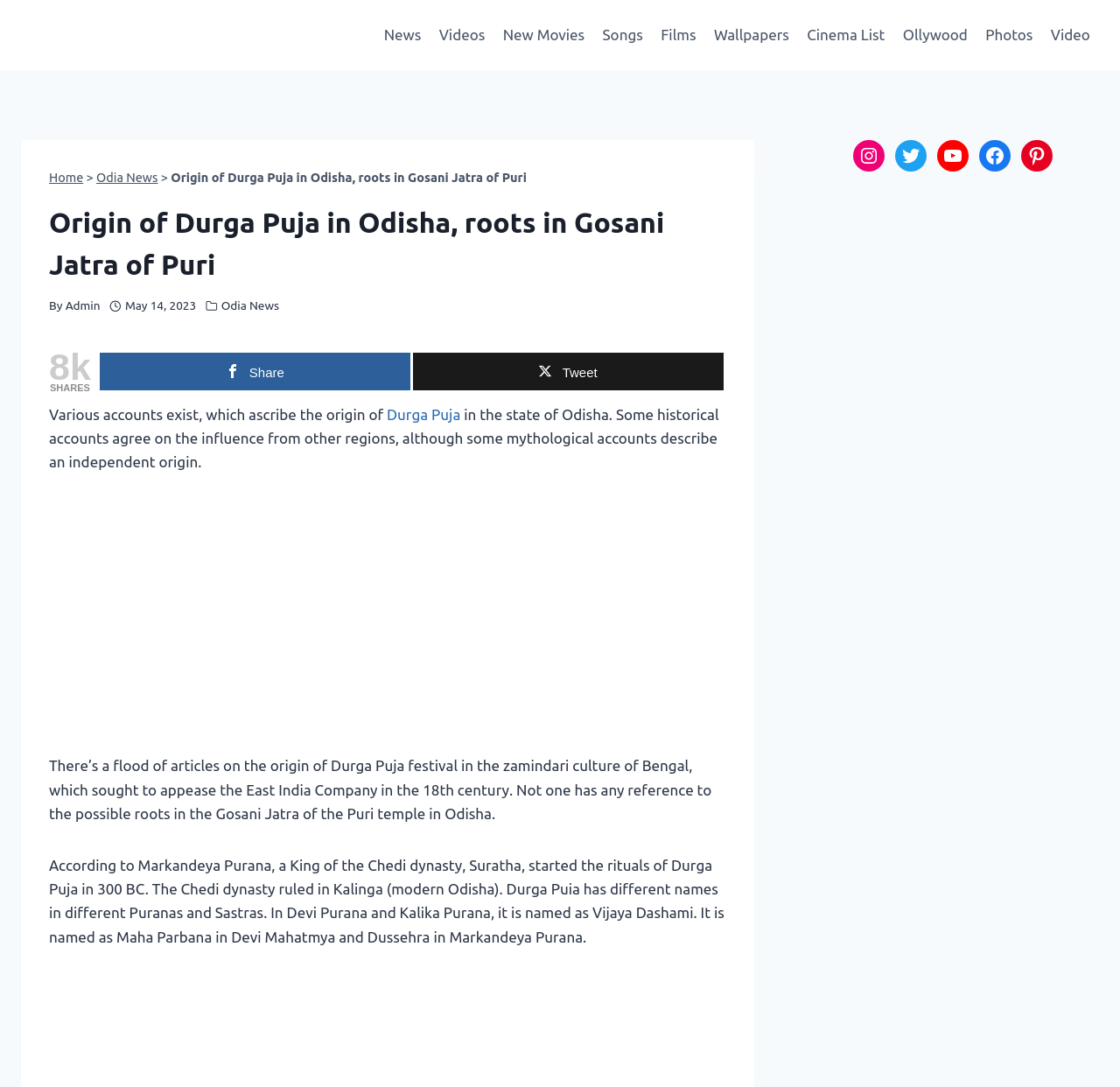Identify the bounding box for the UI element described as: "Tweet". Ensure the coordinates are four float numbers between 0 and 1, formatted as [left, top, right, bottom].

[0.368, 0.324, 0.646, 0.359]